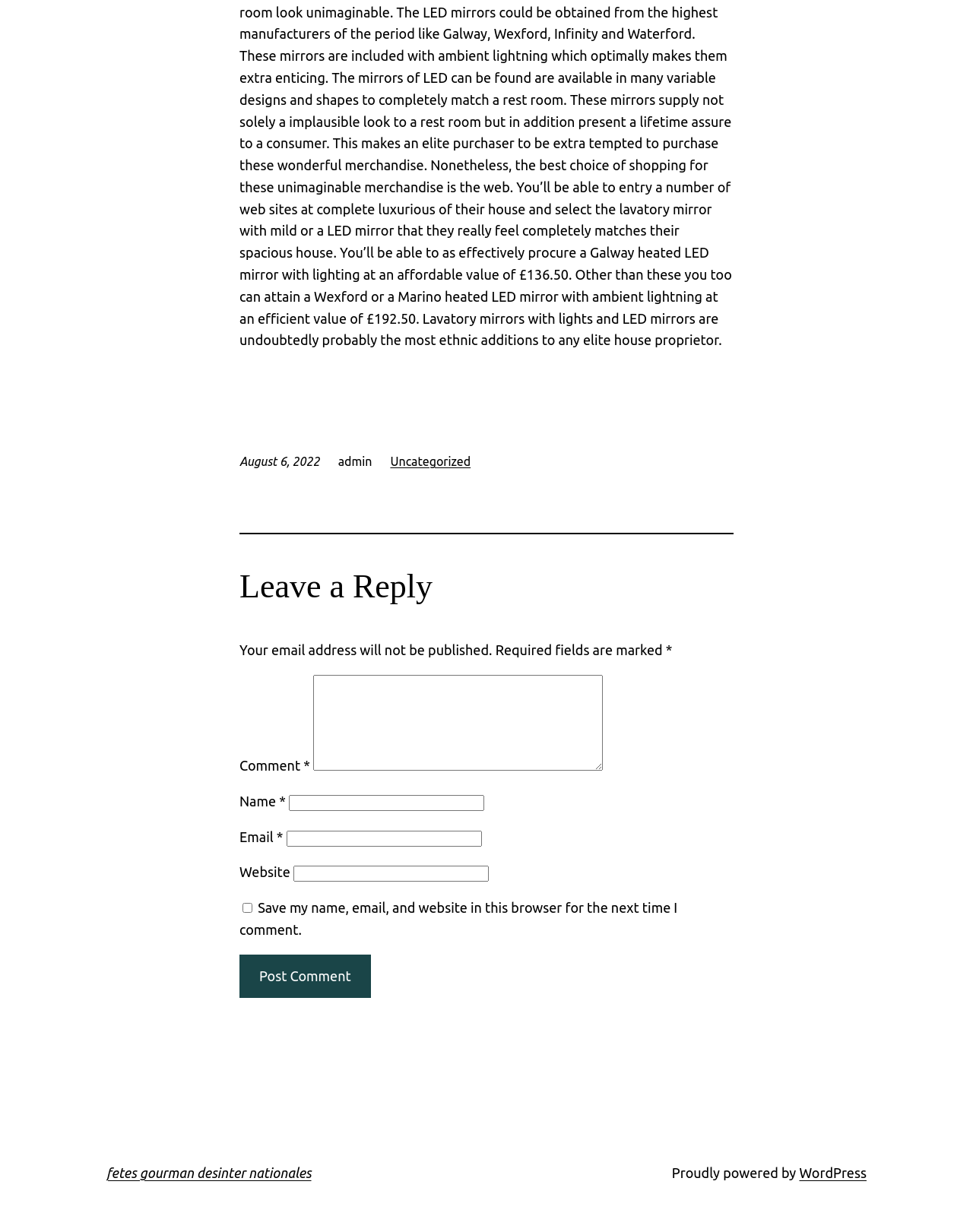Locate the bounding box for the described UI element: "name="submit" value="Post Comment"". Ensure the coordinates are four float numbers between 0 and 1, formatted as [left, top, right, bottom].

[0.246, 0.775, 0.381, 0.81]